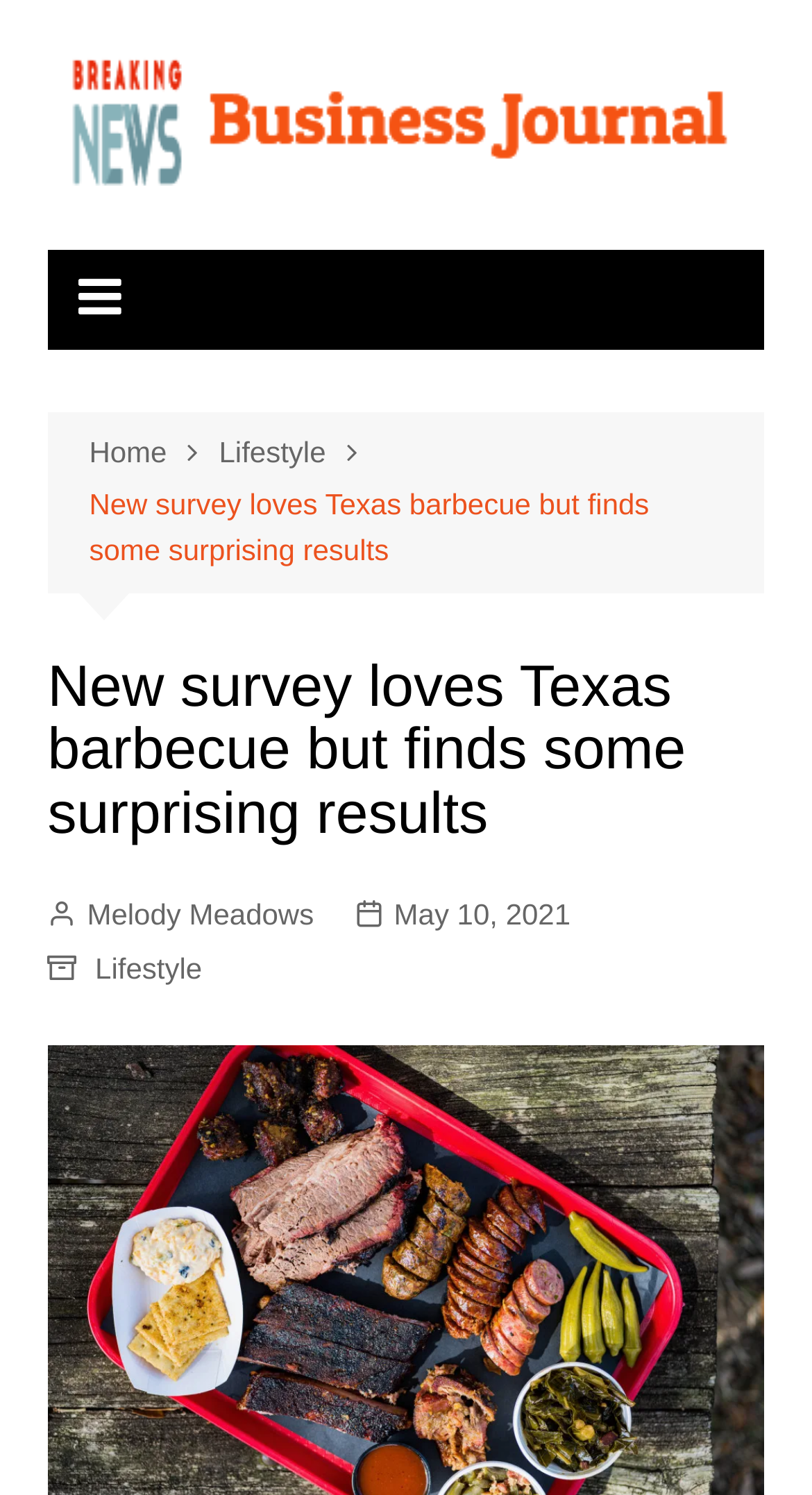Refer to the image and offer a detailed explanation in response to the question: What is the title of the current article?

The title of the current article can be determined by looking at the heading element located at the top of the webpage, which displays the title 'New survey loves Texas barbecue but finds some surprising results'.